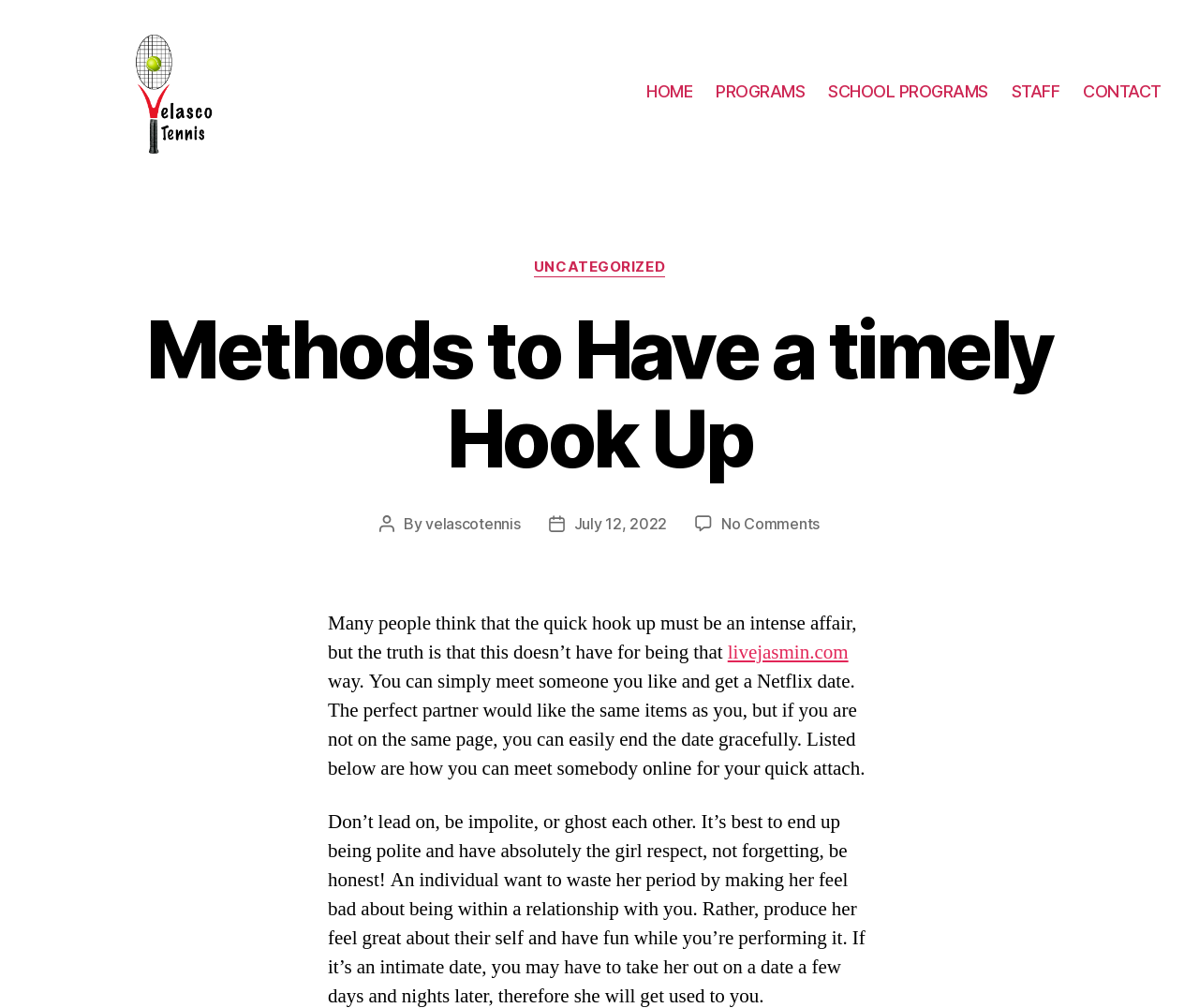What is the name of the website?
Look at the image and answer the question using a single word or phrase.

Velasco Tennis